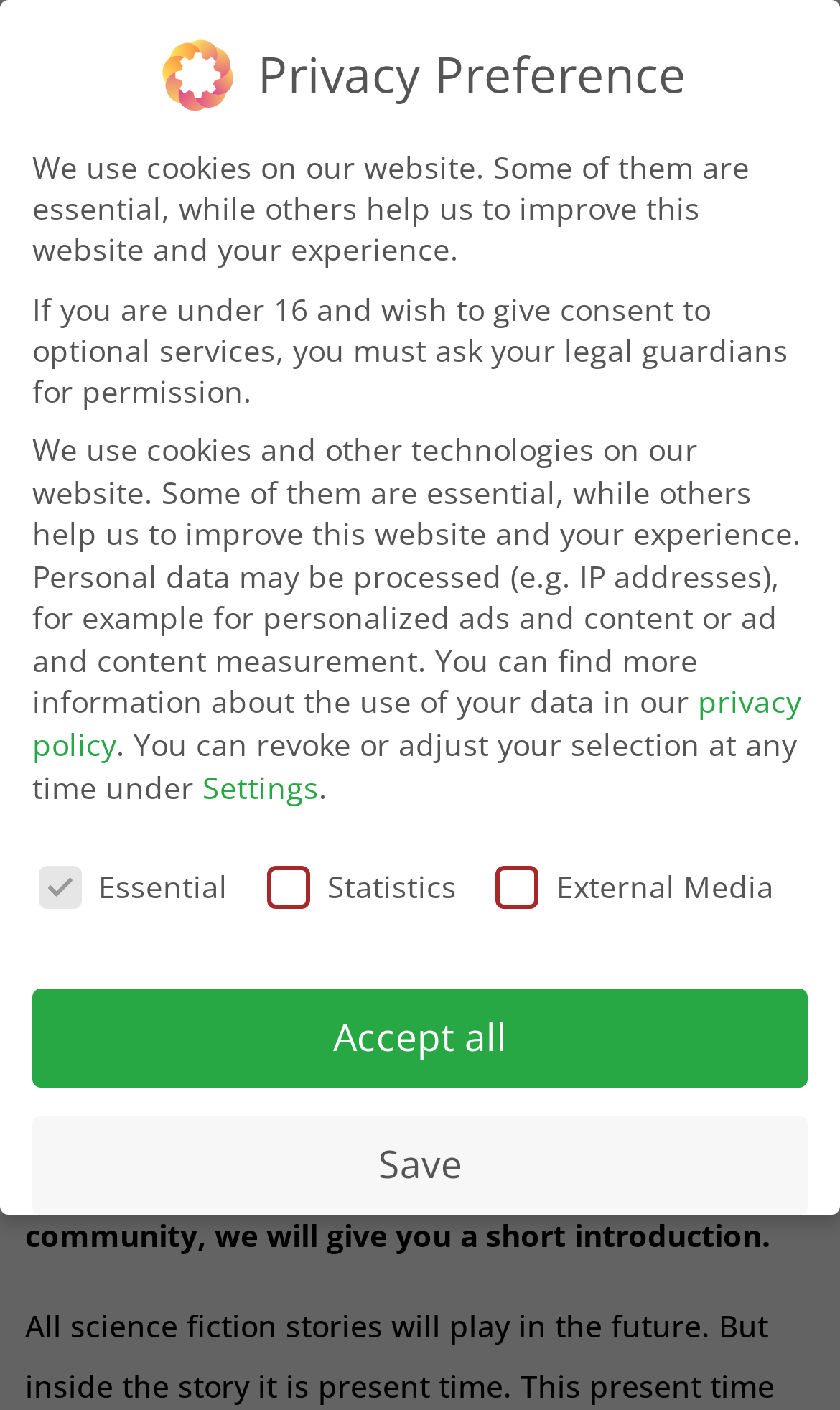Give a one-word or short-phrase answer to the following question: 
How many types of cookies are used on the website?

3